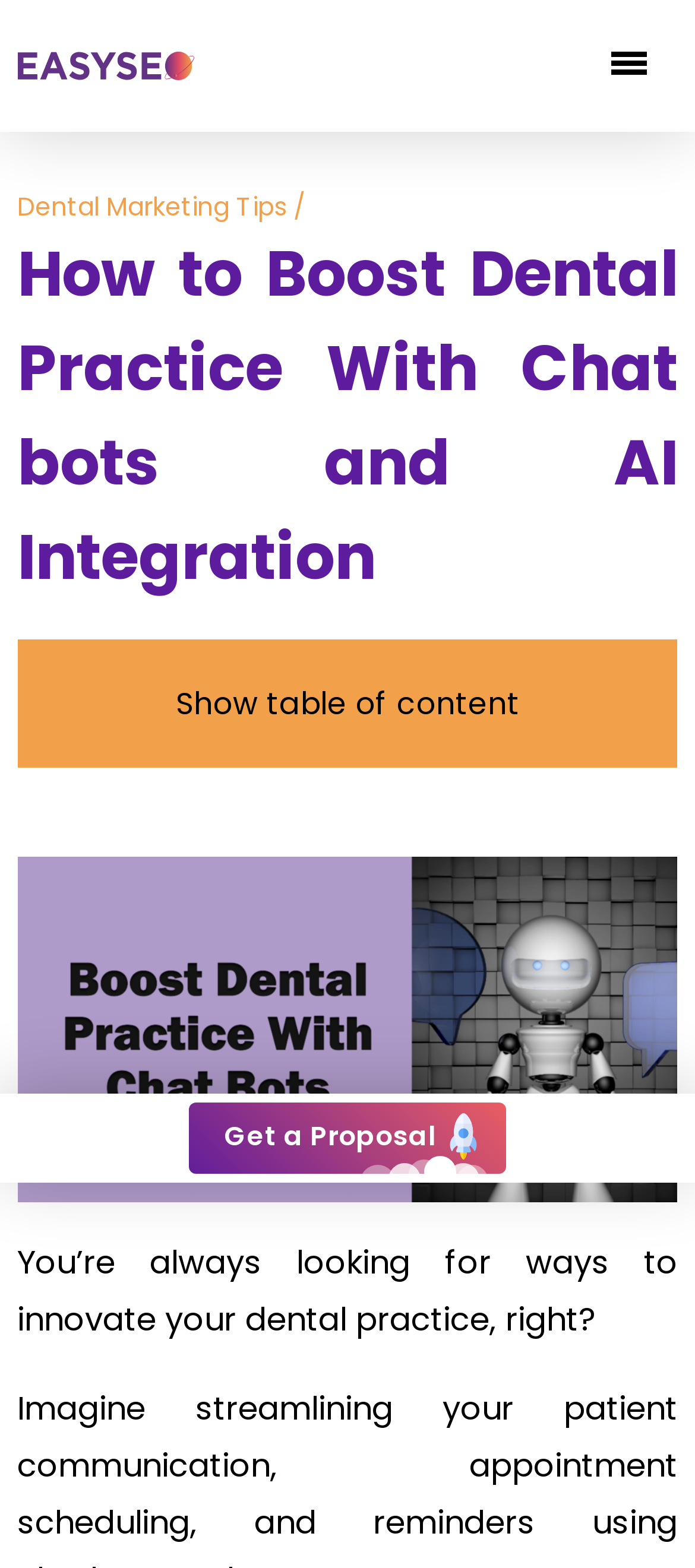Can you specify the bounding box coordinates for the region that should be clicked to fulfill this instruction: "View Dental Marketing Tips".

[0.025, 0.12, 0.44, 0.143]